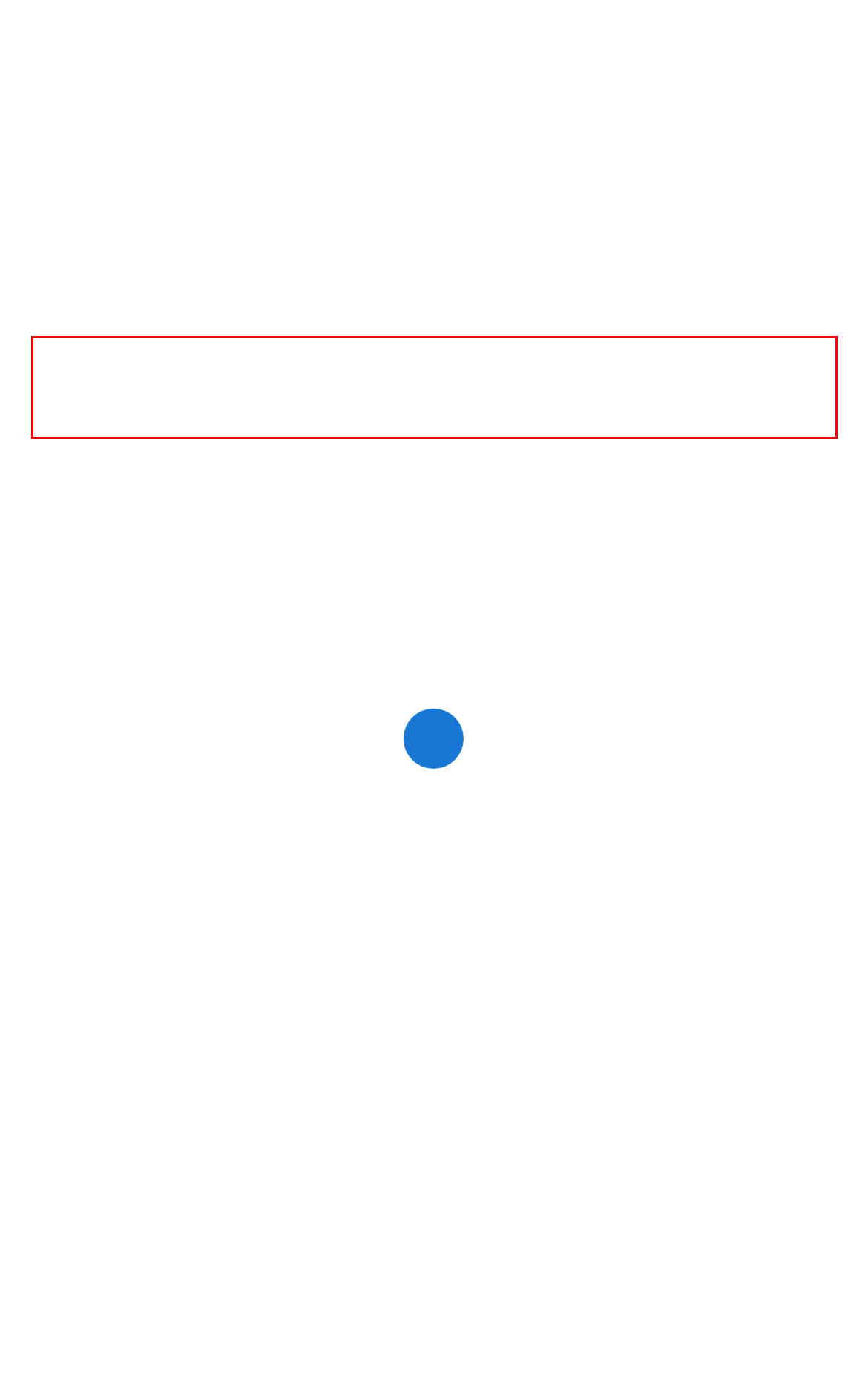You are provided with a screenshot of a webpage that has a red bounding box highlighting a UI element. Choose the most accurate webpage description that matches the new webpage after clicking the highlighted element. Here are your choices:
A. Sitemap - Lentor Hills Residences™ (Updated - 2024)
B. Balance Units Chart - Lentor Hills Residences™ (Updated - 2024)
C. Home - Lentor Hills Residences™ (Updated - 2024)
D. Pricing - Lentor Hills Residences™ (Updated - 2024)
E. Site Plan - Lentor Hills Residences™ (Updated - 2024)
F. Uncategorized Archives - Lentor Hills Residences
G. Book Appointment (Get Discount) - Lentor Hills Residences™ (Updated - 2024)
H. Floor Plan - Lentor Hills Residences™ (Updated - 2024)

G